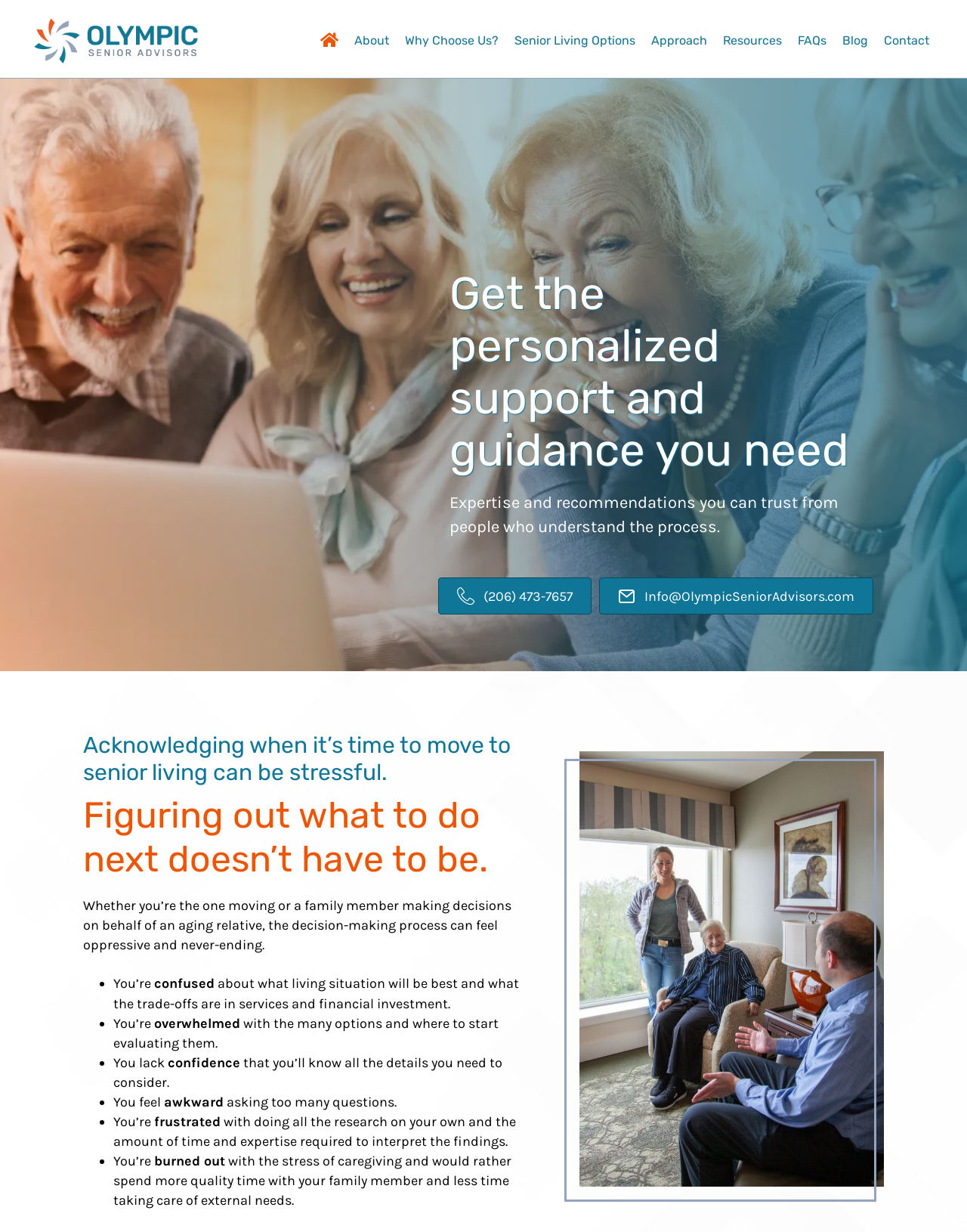Can you give a detailed response to the following question using the information from the image? What is the topic of the webpage?

The topic of the webpage is inferred from the headings and text content, which discusses senior living options, advisory services, and the challenges of choosing the right living situation.